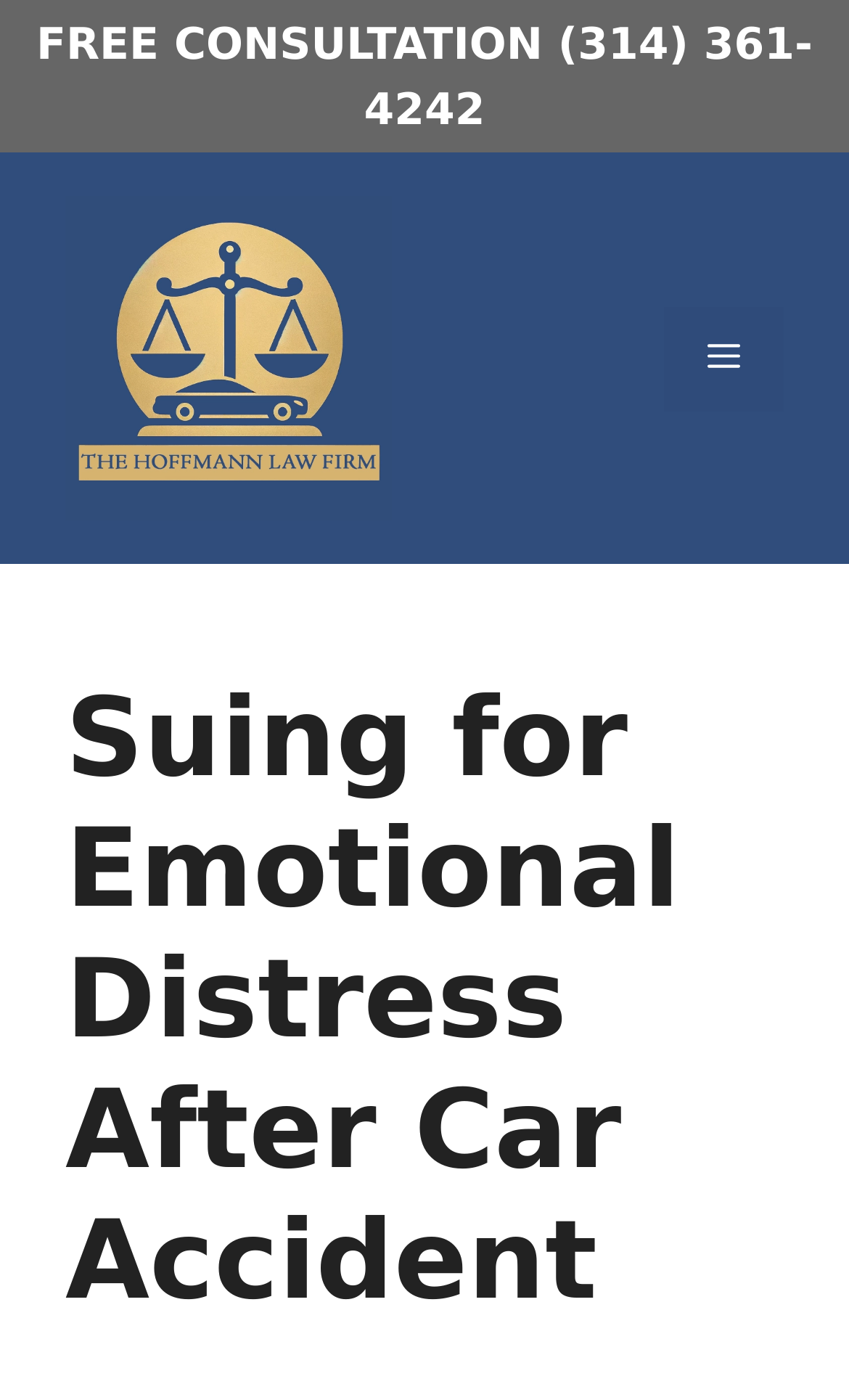Identify the main heading from the webpage and provide its text content.

Suing for Emotional Distress After Car Accident